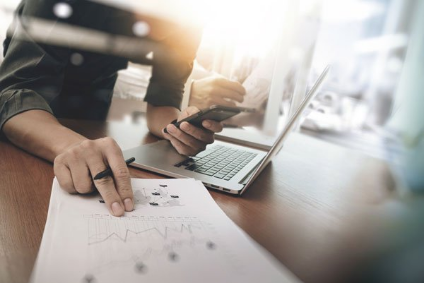Using a single word or phrase, answer the following question: 
What is the professional holding in their other hand?

A smartphone